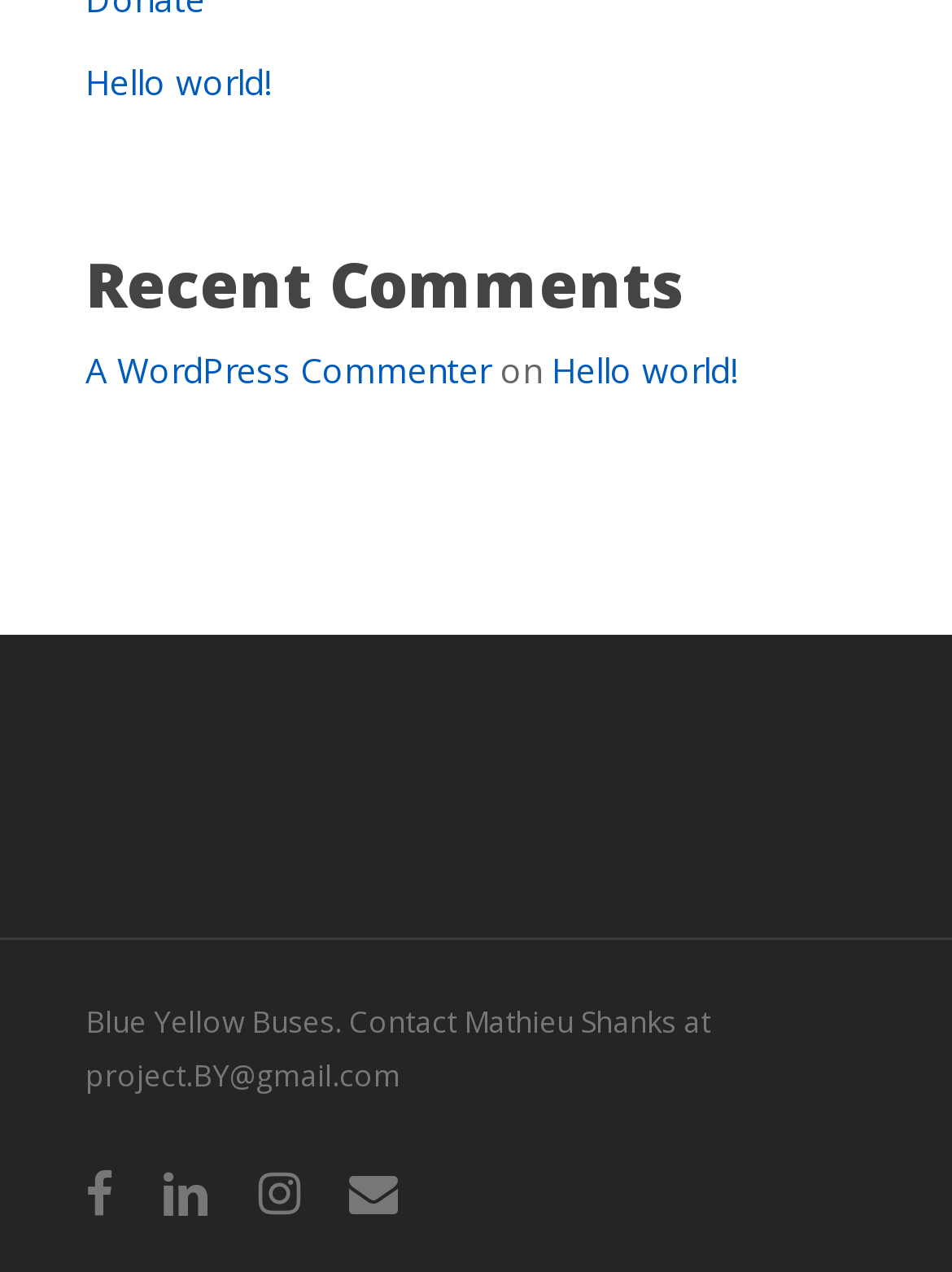Determine the bounding box coordinates for the UI element with the following description: "linkedin". The coordinates should be four float numbers between 0 and 1, represented as [left, top, right, bottom].

[0.169, 0.916, 0.221, 0.962]